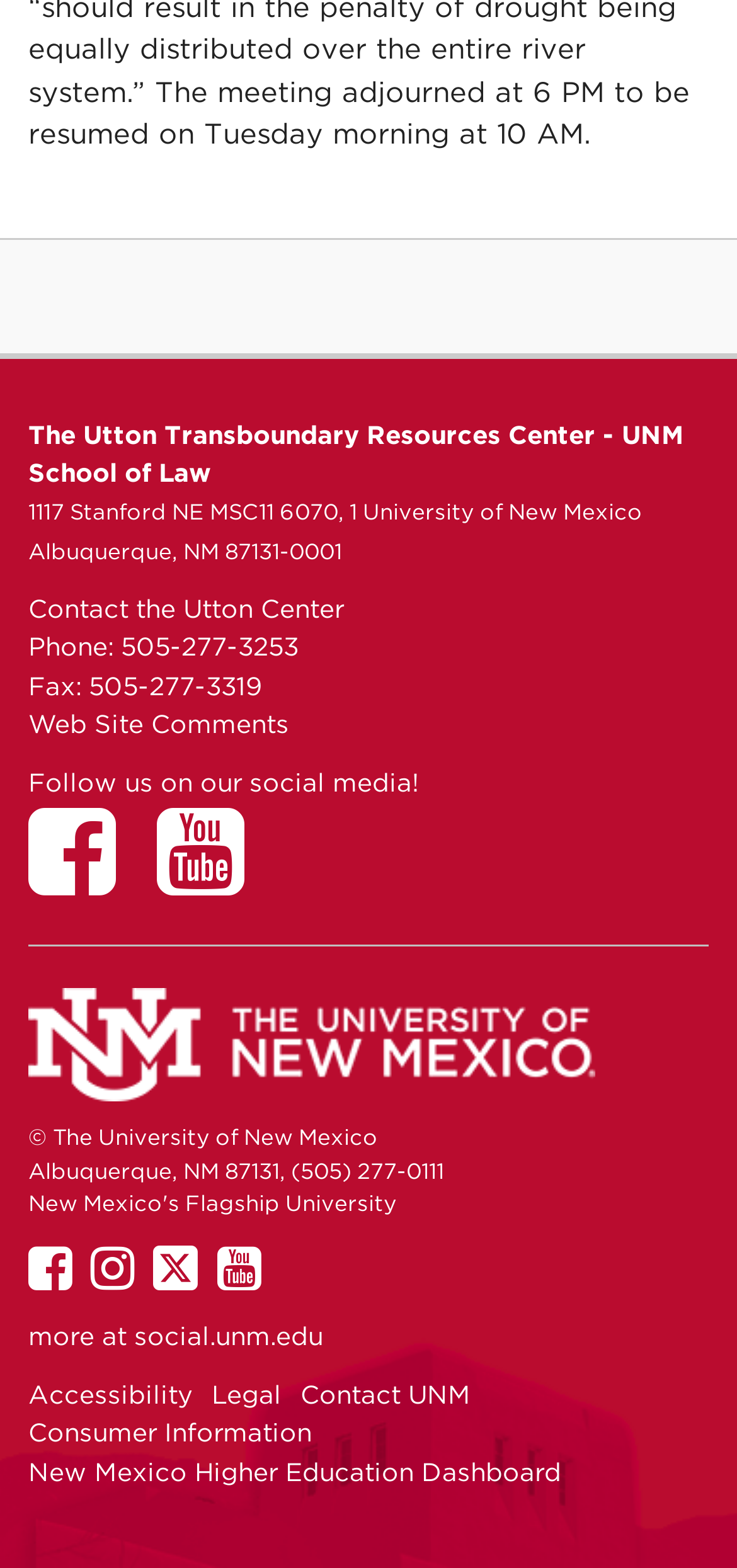Find the bounding box coordinates for the area that must be clicked to perform this action: "Contact the Utton Center".

[0.038, 0.378, 0.467, 0.398]